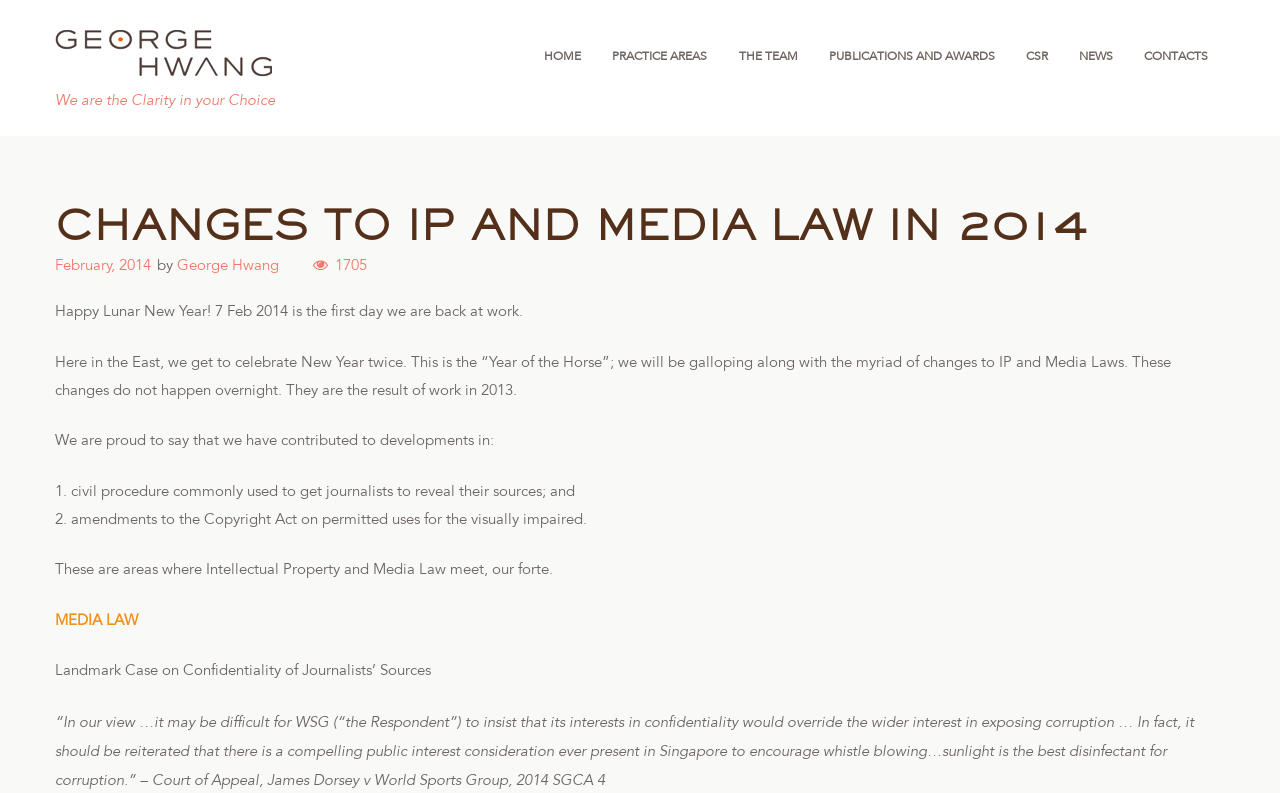Utilize the details in the image to give a detailed response to the question: What is the number of views for this article?

The answer can be found by looking at the text that says 'Views - 1705'.